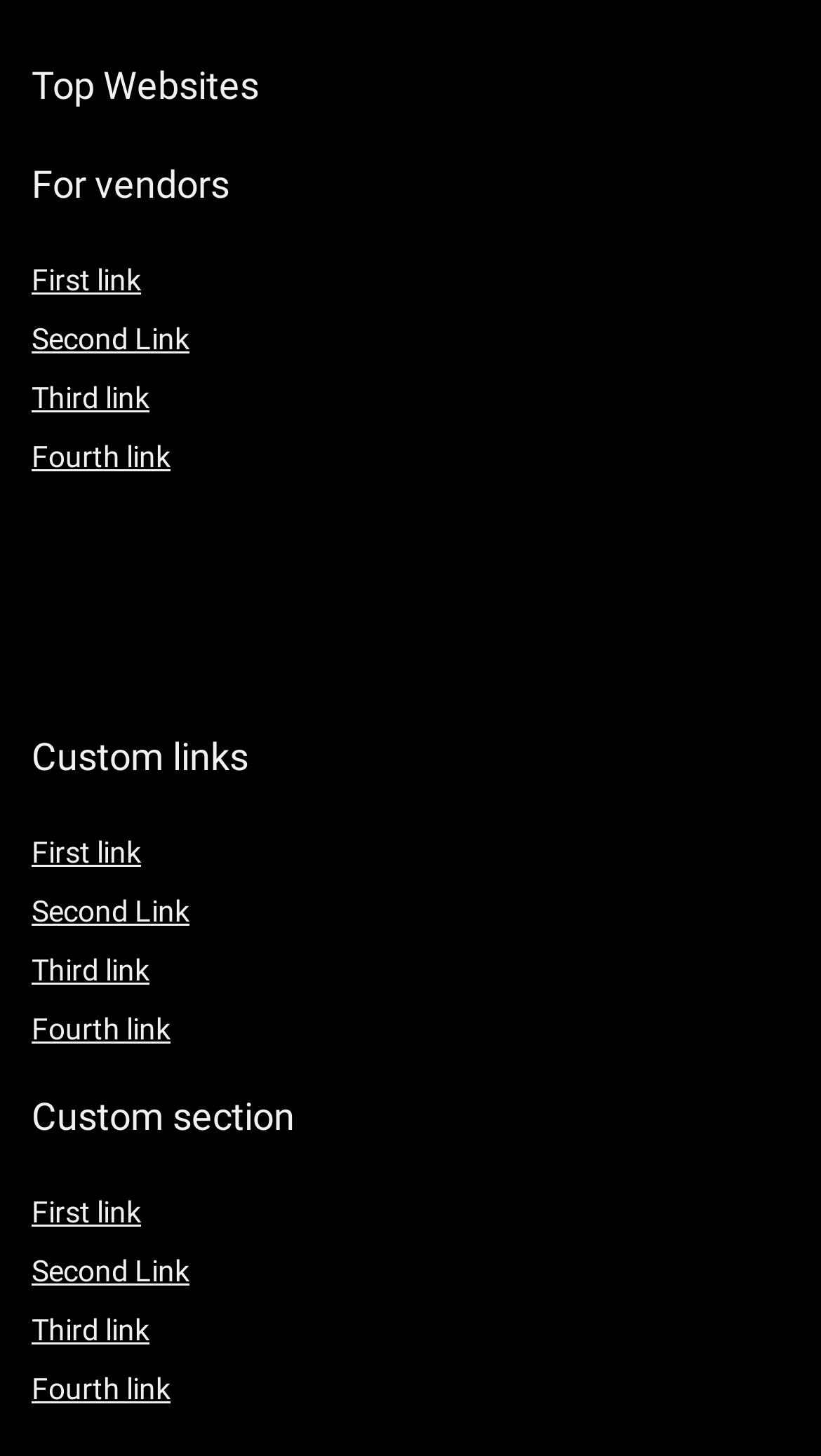With reference to the screenshot, provide a detailed response to the question below:
How many sections are there on the webpage?

I identified three sections on the webpage: 'Top Websites', 'Custom links', and 'Custom section'. These sections are separated by their respective titles and contain links underneath.